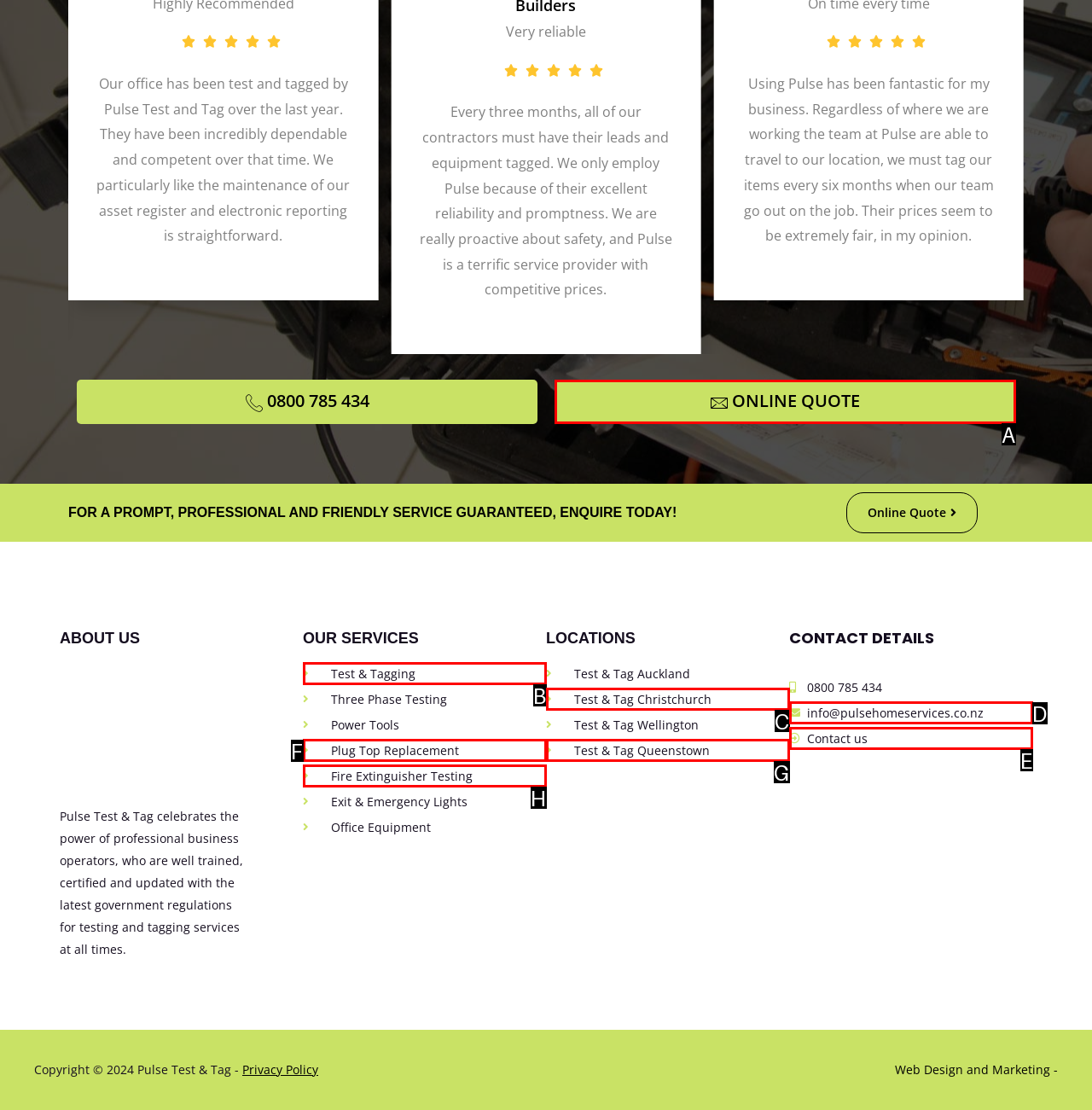Given the description: Fire Extinguisher Testing, choose the HTML element that matches it. Indicate your answer with the letter of the option.

H